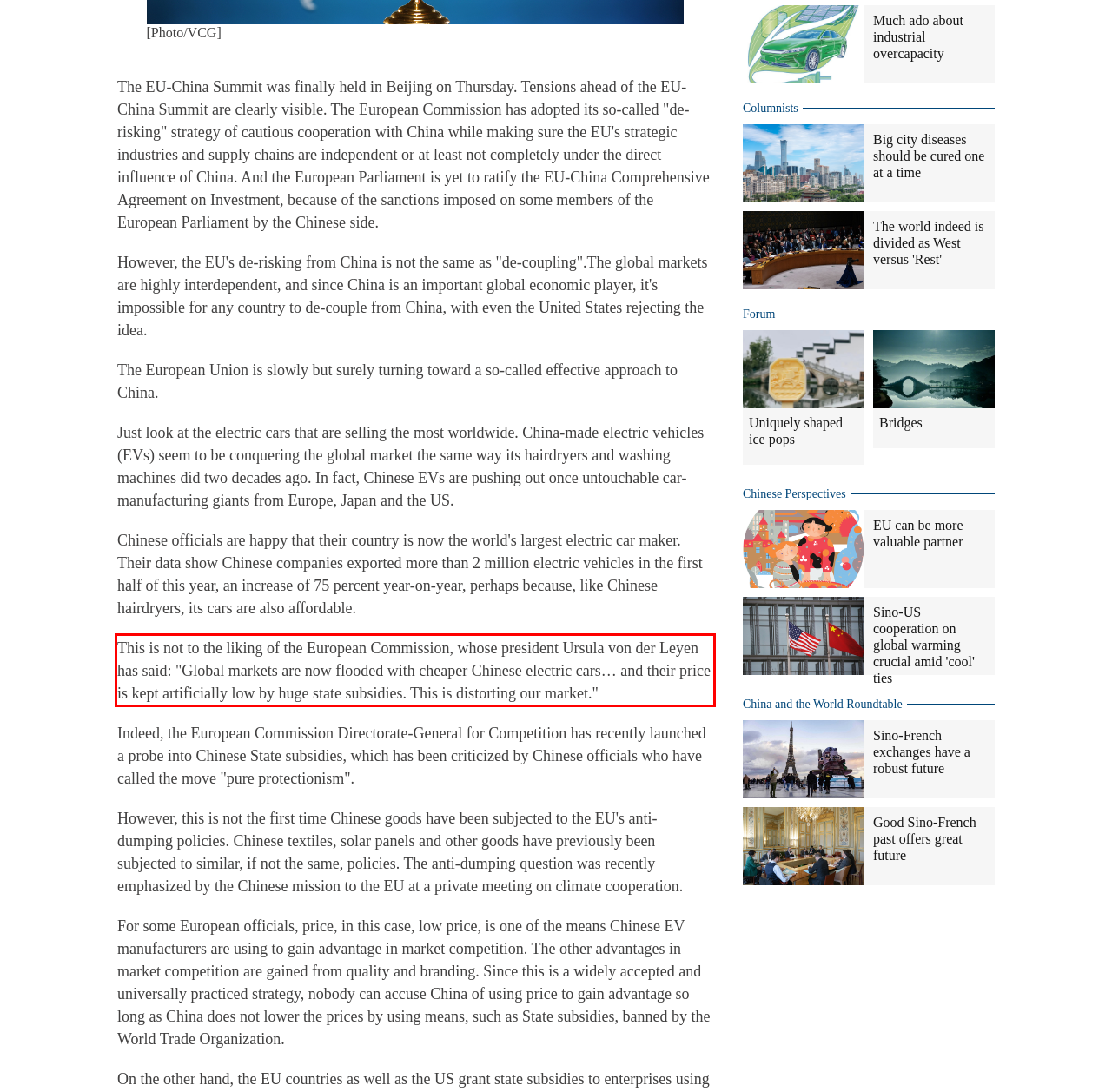Please extract the text content from the UI element enclosed by the red rectangle in the screenshot.

This is not to the liking of the European Commission, whose president Ursula von der Leyen has said: "Global markets are now flooded with cheaper Chinese electric cars… and their price is kept artificially low by huge state subsidies. This is distorting our market."